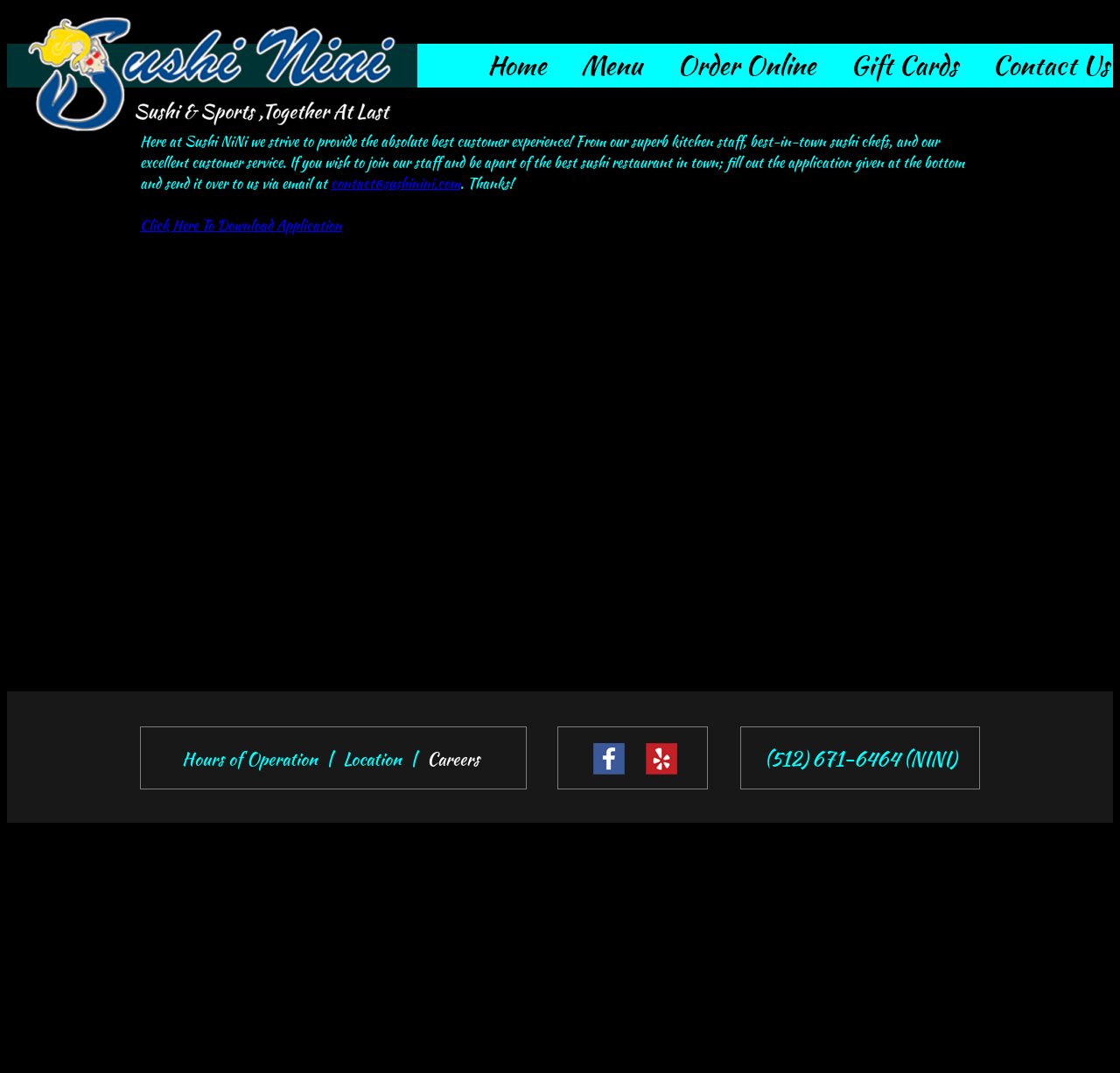Highlight the bounding box coordinates of the element that should be clicked to carry out the following instruction: "Download the job application". The coordinates must be given as four float numbers ranging from 0 to 1, i.e., [left, top, right, bottom].

[0.125, 0.201, 0.305, 0.219]